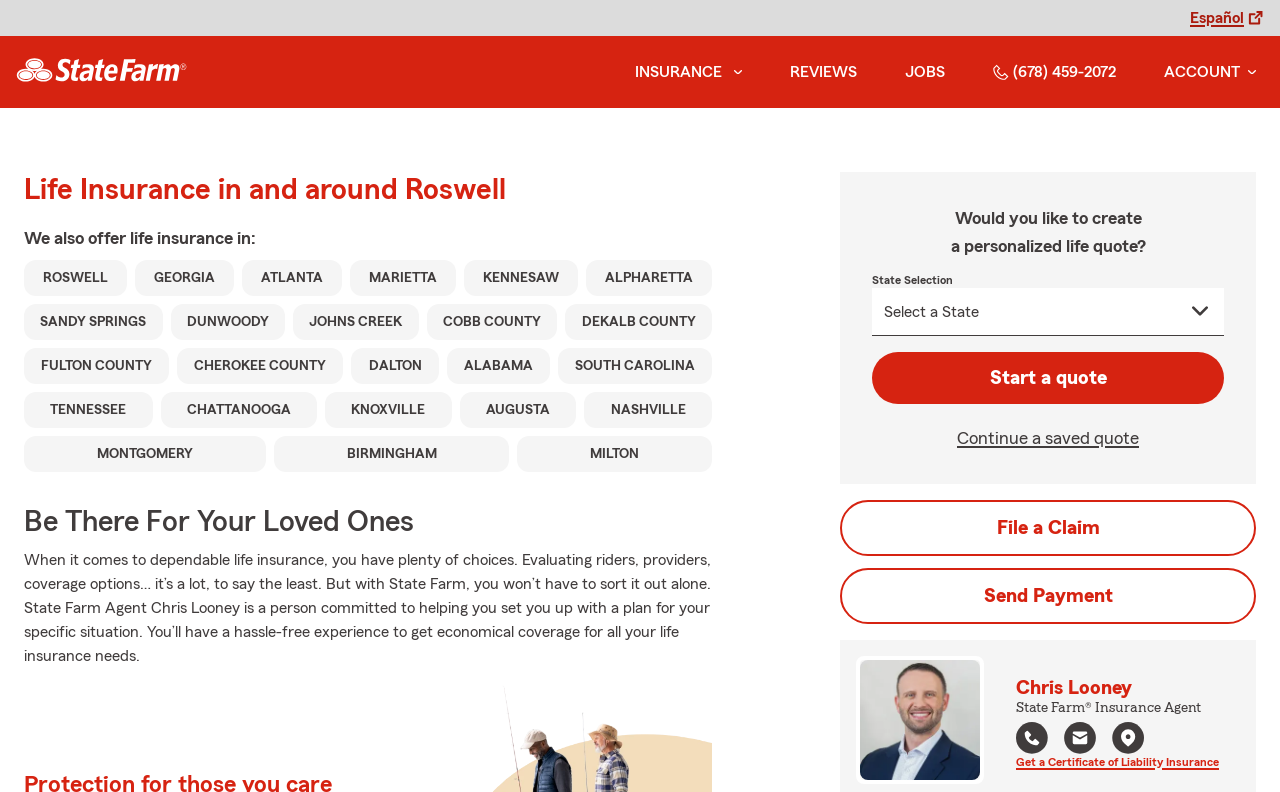Please identify the bounding box coordinates of the region to click in order to complete the task: "Call the agent at (678) 459-2072". The coordinates must be four float numbers between 0 and 1, specified as [left, top, right, bottom].

[0.794, 0.911, 0.819, 0.958]